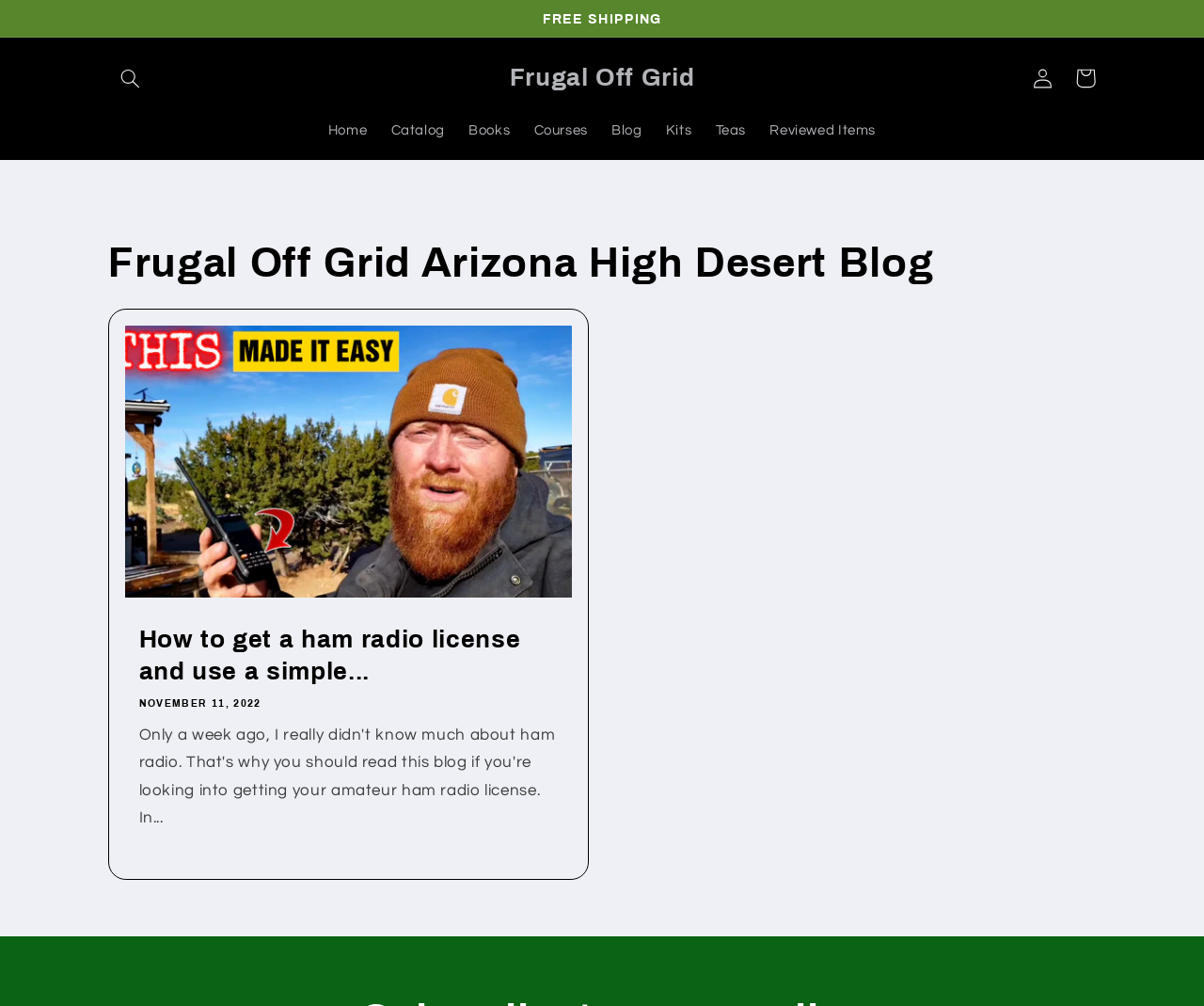What is the name of the website?
Use the image to give a comprehensive and detailed response to the question.

The name of the website can be determined by looking at the link at the top of the page. It says 'Frugal Off Grid', which is likely the name of the website.